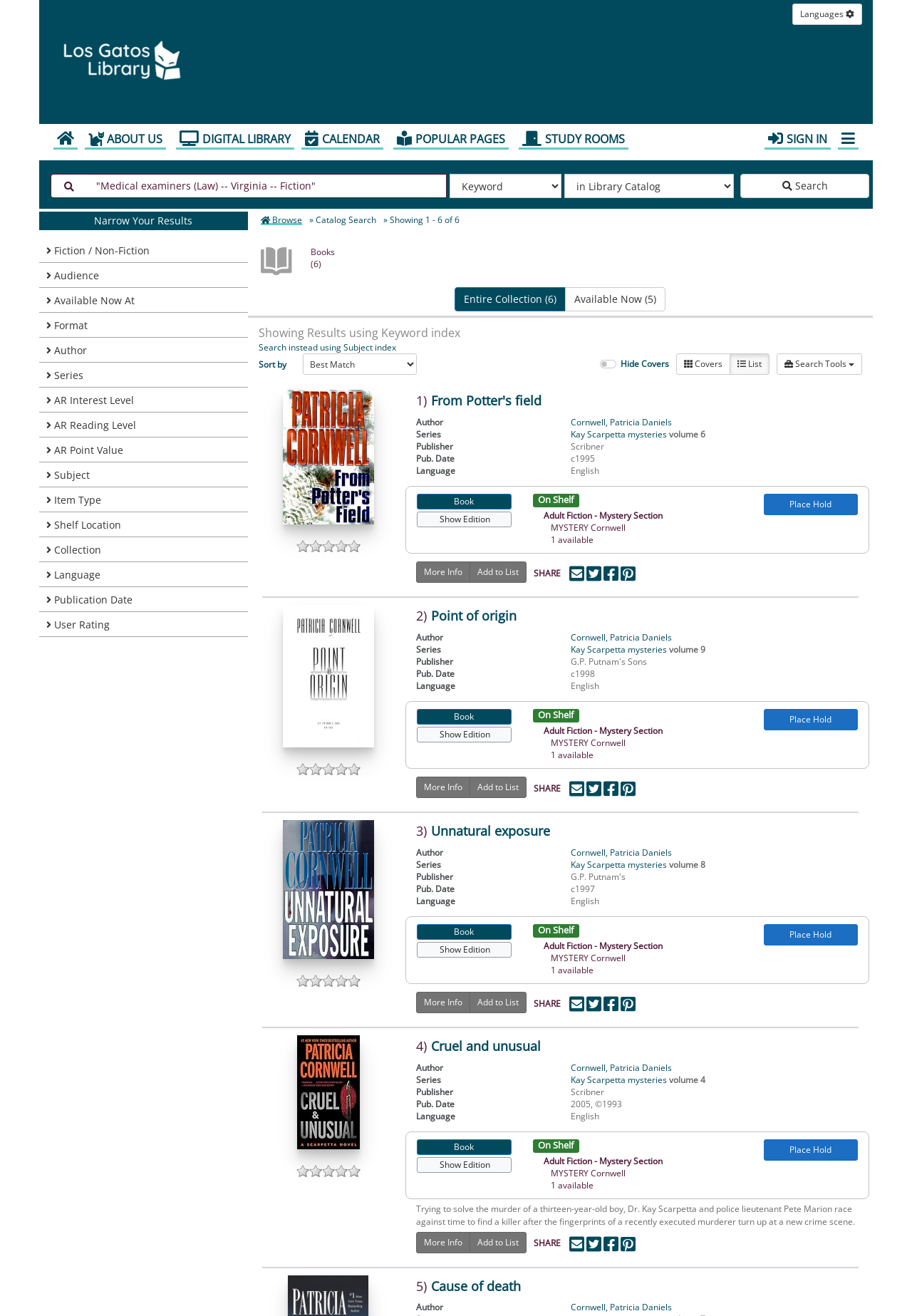Determine the bounding box coordinates in the format (top-left x, top-left y, bottom-right x, bottom-right y). Ensure all values are floating point numbers between 0 and 1. Identify the bounding box of the UI element described by: Search instead using Subject index

[0.283, 0.259, 0.434, 0.269]